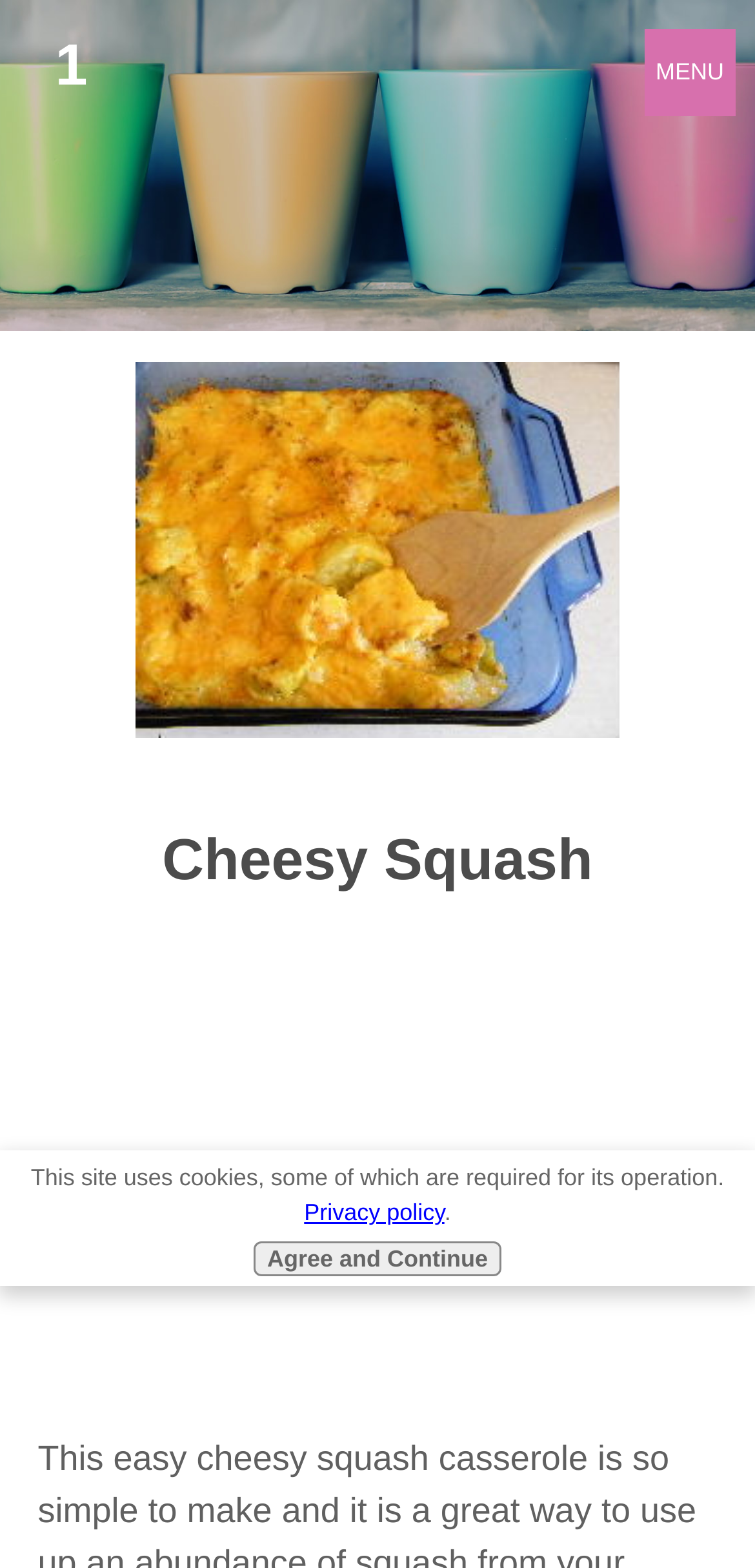Provide a one-word or one-phrase answer to the question:
How many columns are in the layout table?

One